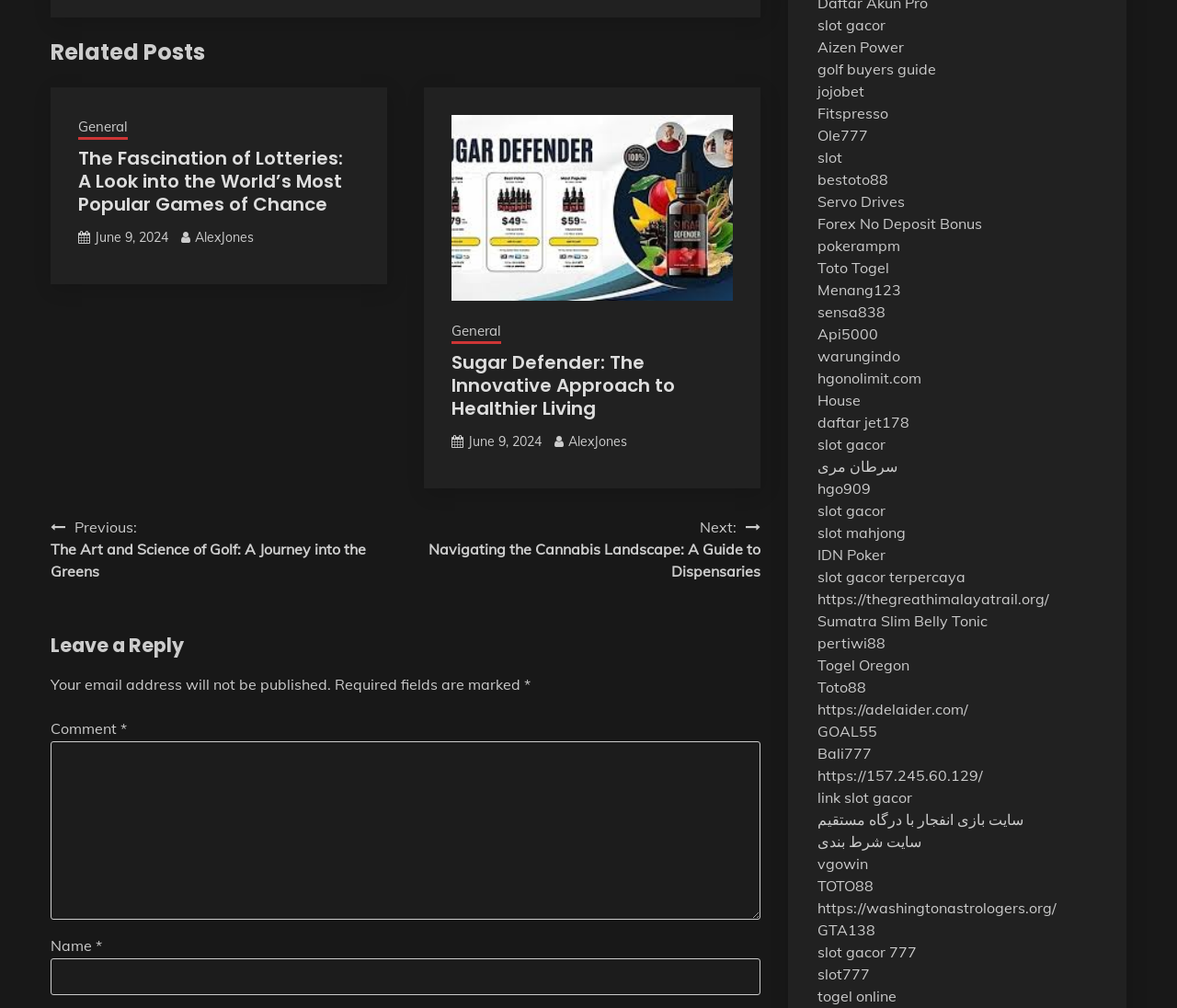How many links are there in the 'Posts' navigation section?
Using the visual information, reply with a single word or short phrase.

2